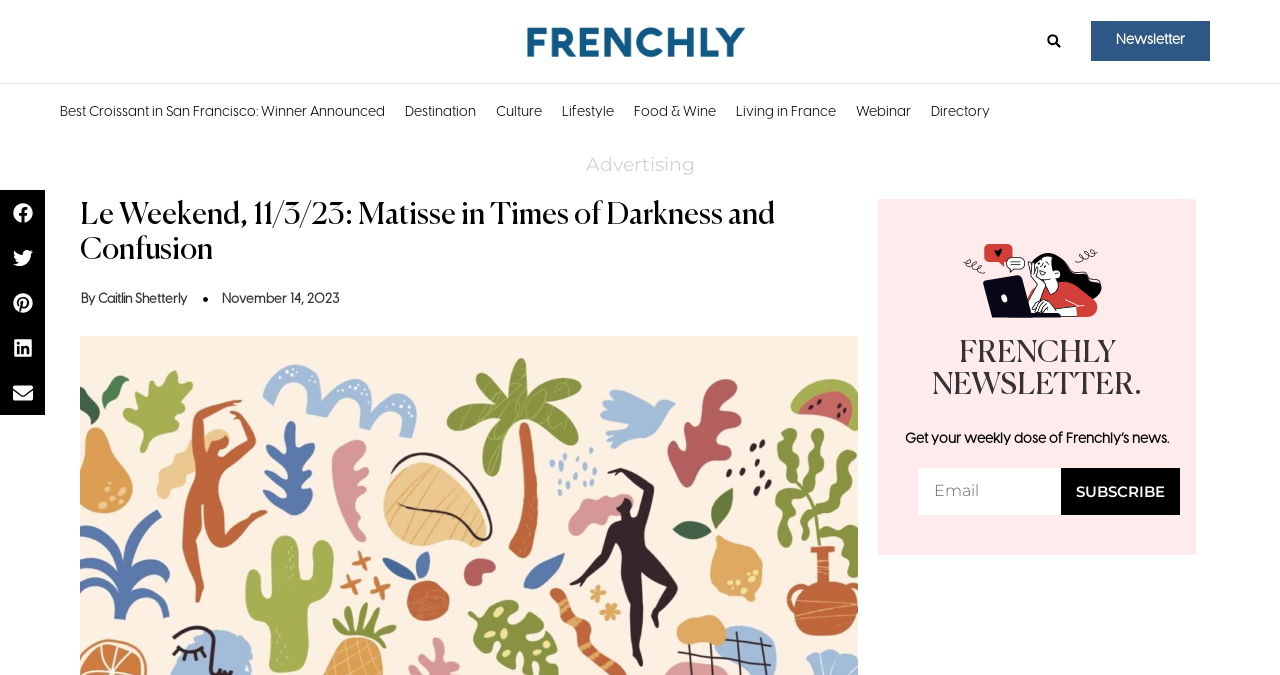Please identify the bounding box coordinates of the element that needs to be clicked to execute the following command: "Click the logo". Provide the bounding box using four float numbers between 0 and 1, formatted as [left, top, right, bottom].

[0.409, 0.022, 0.591, 0.1]